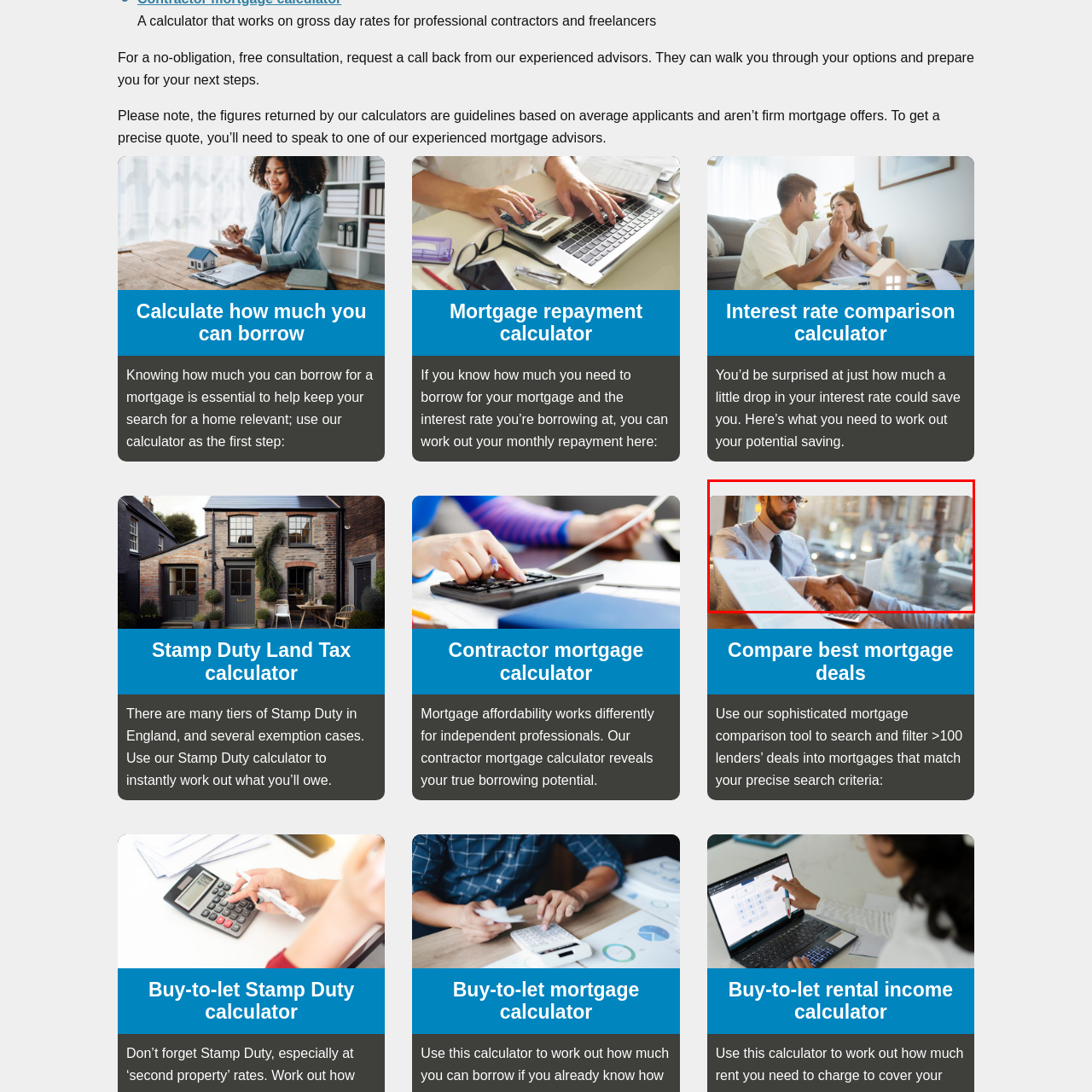Focus on the image marked by the red bounding box and offer an in-depth answer to the subsequent question based on the visual content: What is on the table?

The table in the image appears to be adorned with documents, which are likely related to financial matters or mortgage discussions, as suggested by the context of the scene and the surrounding content on mortgage comparison tools and calculators.